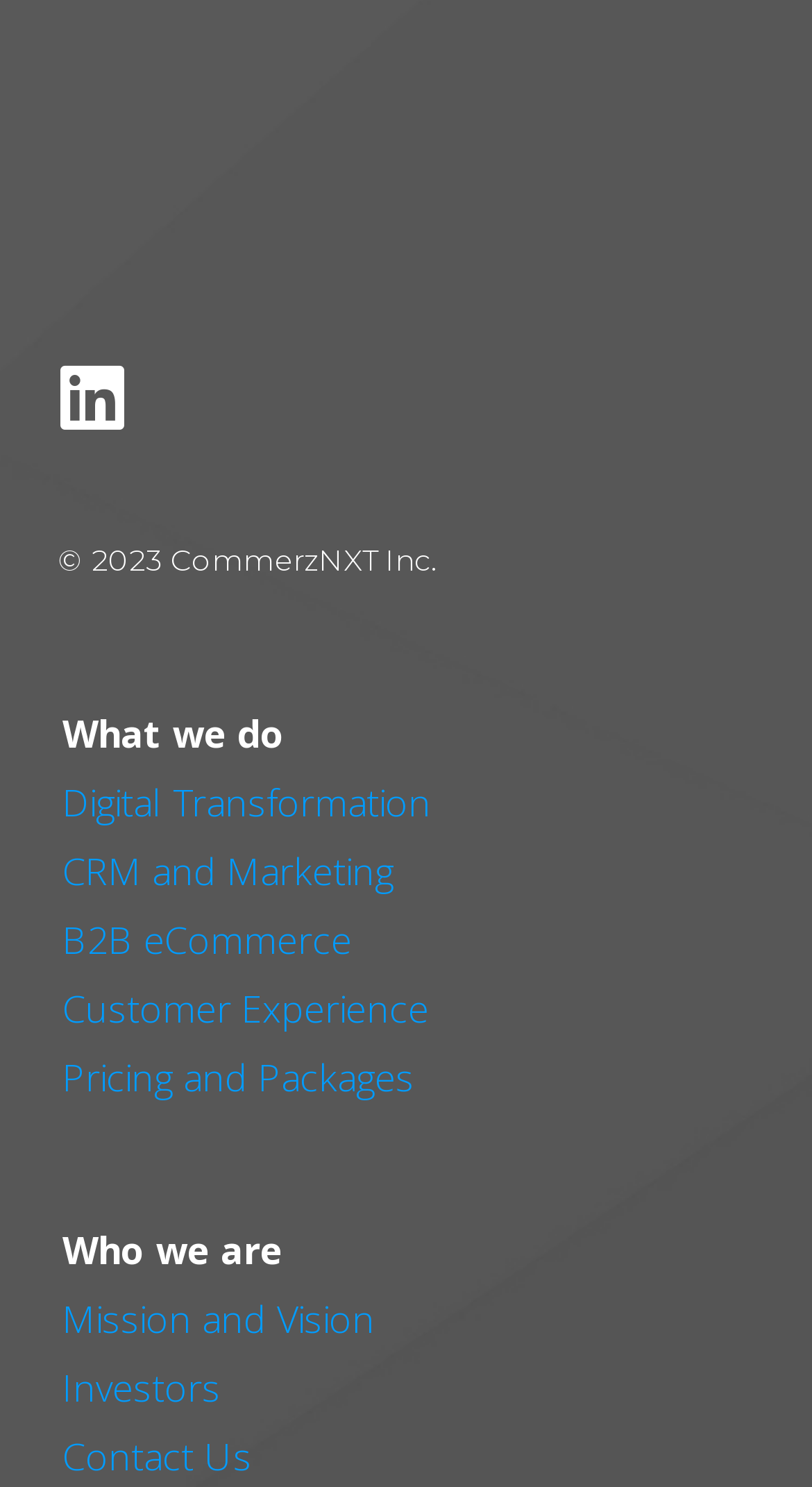Answer the question briefly using a single word or phrase: 
What is the second service offered by the company?

CRM and Marketing